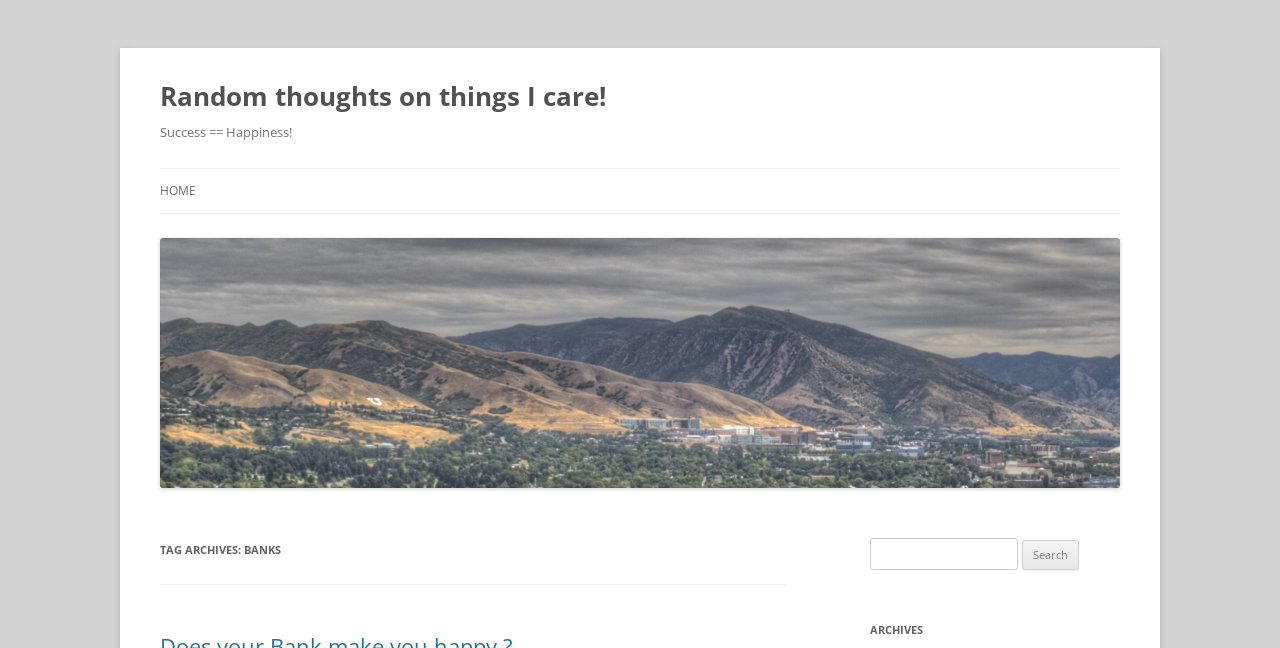Create a full and detailed caption for the entire webpage.

The webpage appears to be a personal blog or journal, with a focus on the author's thoughts and reflections. At the top of the page, there is a heading that reads "Random thoughts on things I care!" which is also a link. Below this, there is another heading that reads "Success == Happiness!".

On the left side of the page, there is a navigation menu with links to different sections of the website. The first link is "HOME", followed by an empty link with no text. The navigation menu is positioned above a header section that contains a heading "TAG ARCHIVES: BANKS".

To the right of the navigation menu, there is a search bar with a label "Search for:" and a text box where users can enter their search queries. The search bar is accompanied by a "Search" button.

At the bottom of the page, there is a heading that reads "ARCHIVES". The overall layout of the page suggests that the author is sharing their thoughts and reflections, and providing a way for users to search and navigate through the content.